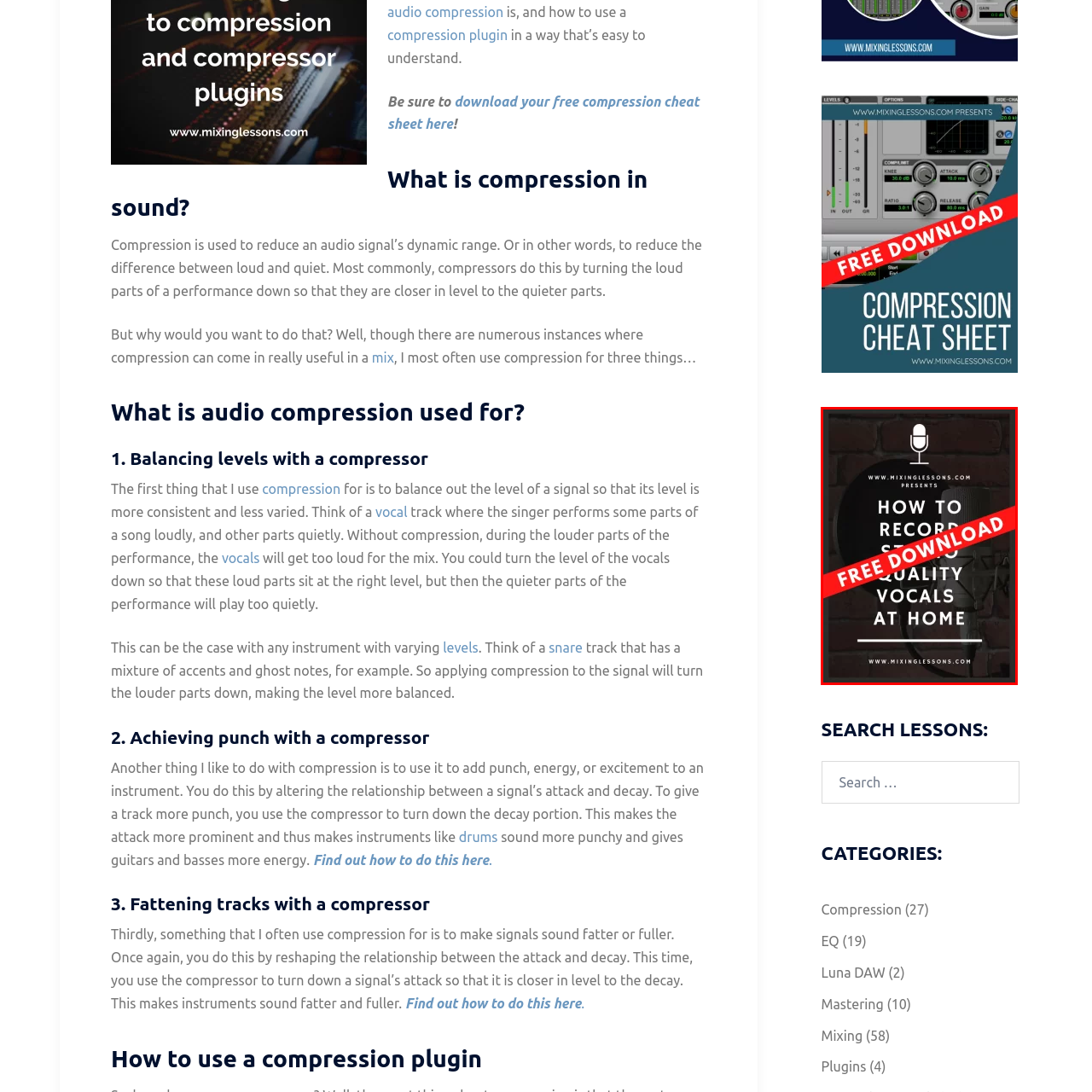Create an extensive description for the image inside the red frame.

The image features a promotional graphic for a free download titled "How to Record Studio Quality Vocals at Home." The design showcases a prominent microphone graphic that symbolizes vocal recording, set against a textured background that resembles brick, lending a professional and inviting ambiance. A bold, red "FREE DOWNLOAD" banner across the center of the image highlights the offer, making it eye-catching and accessible. The text emphasizes practical guidance for users looking to enhance their vocal recording techniques, making it a useful resource for aspiring artists and audio enthusiasts. The website URL at the top, "www.mixinglessons.com," directs viewers to further valuable content related to audio mixing and recording.